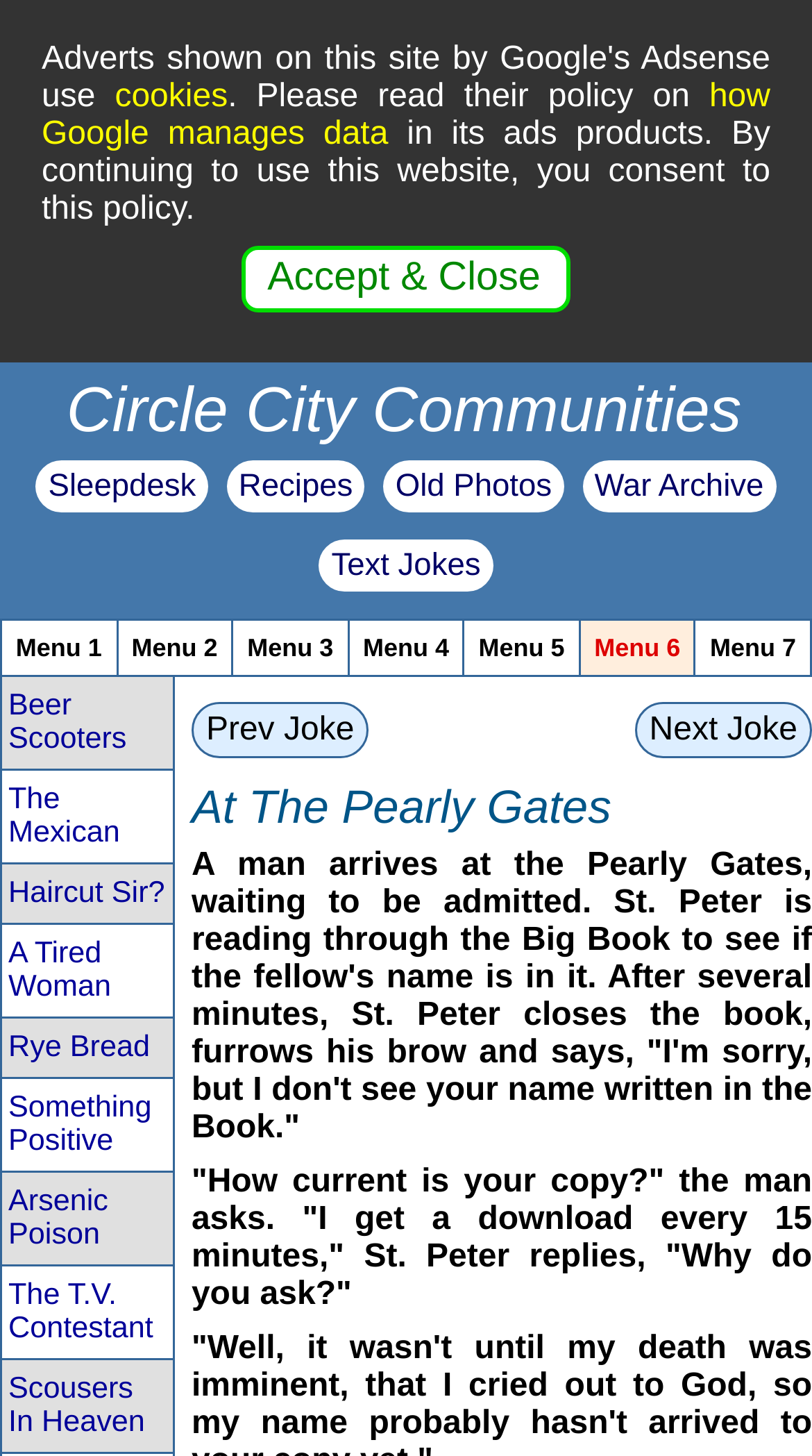Can you find the bounding box coordinates of the area I should click to execute the following instruction: "Click the Text Jokes link"?

[0.393, 0.371, 0.607, 0.406]